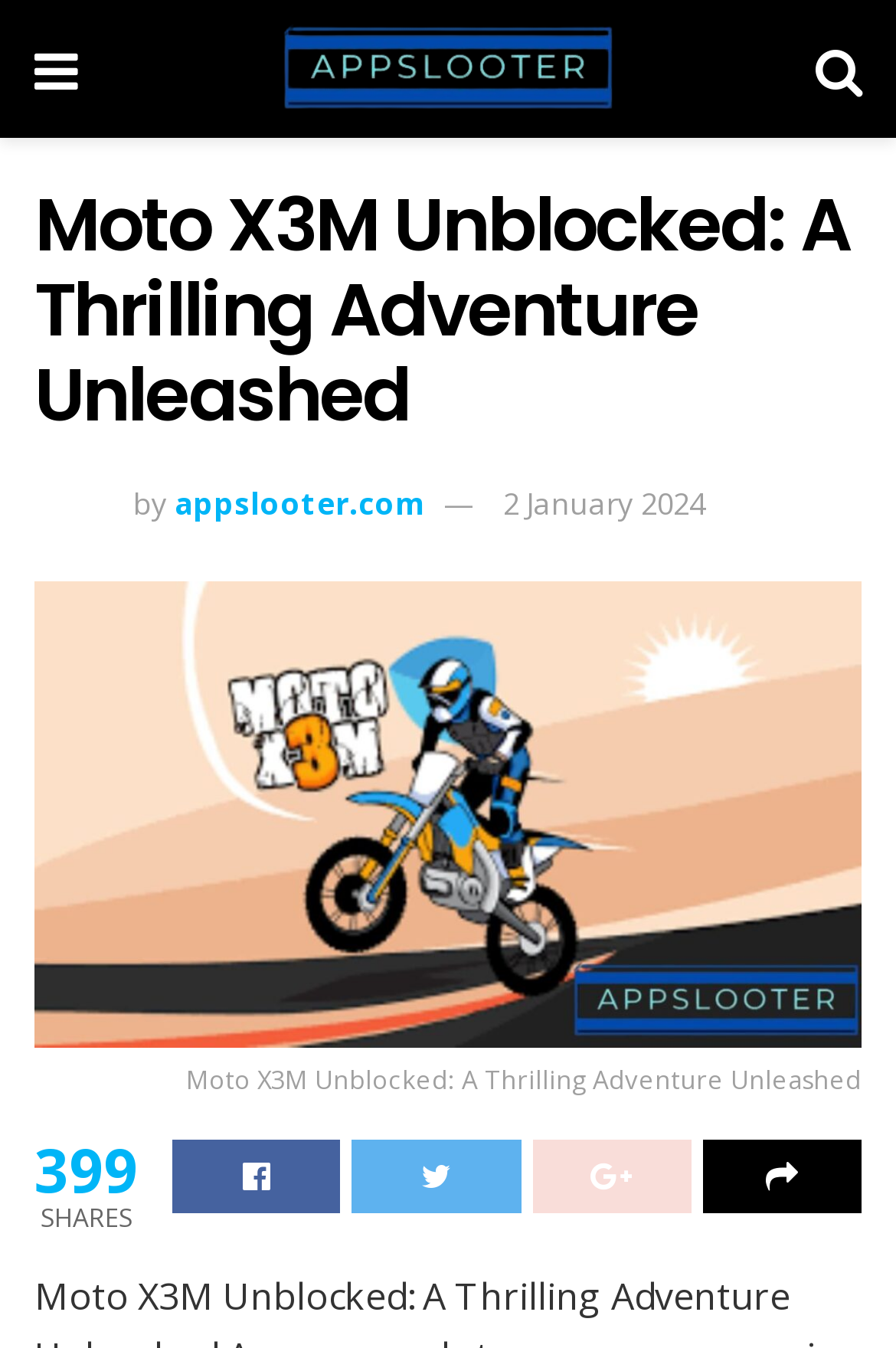Locate and extract the headline of this webpage.

Moto X3M Unblocked: A Thrilling Adventure Unleashed